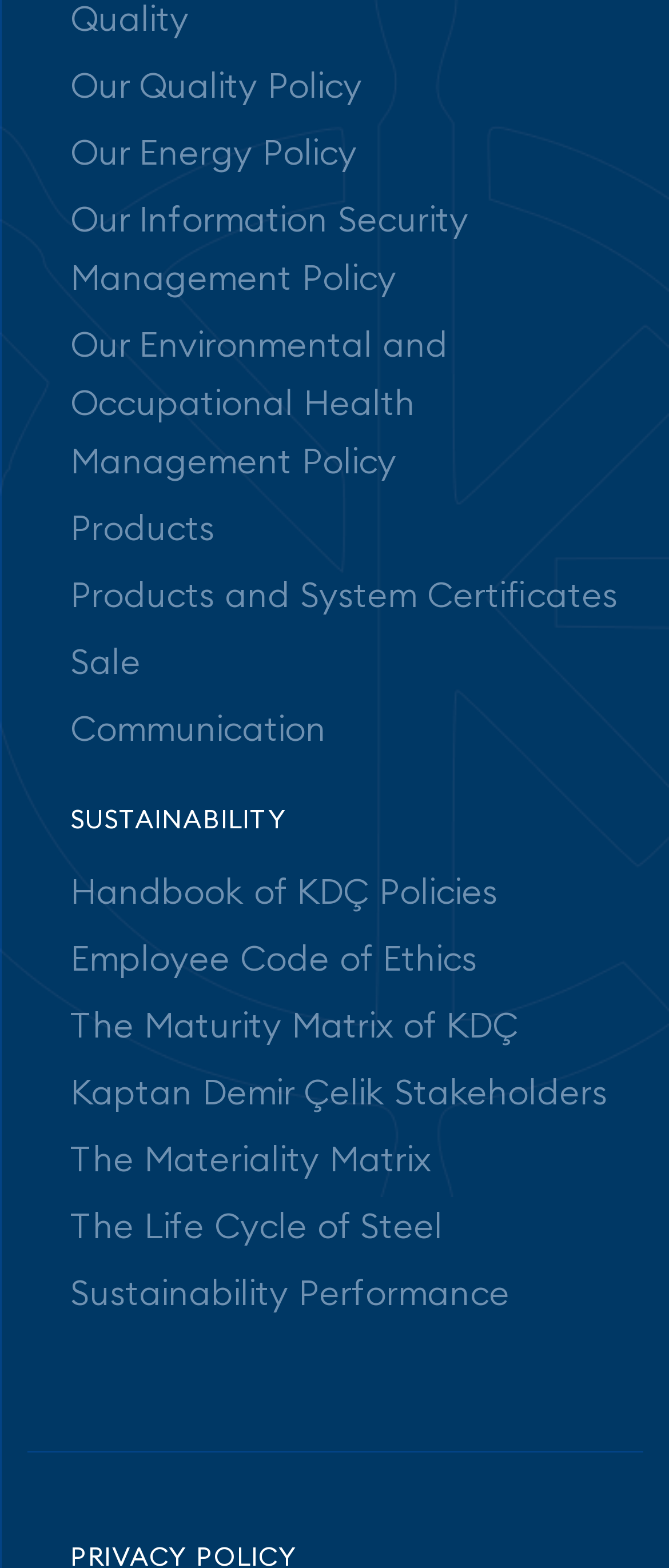Identify the bounding box coordinates for the region of the element that should be clicked to carry out the instruction: "Read the Handbook of KDÇ Policies". The bounding box coordinates should be four float numbers between 0 and 1, i.e., [left, top, right, bottom].

[0.105, 0.555, 0.744, 0.582]